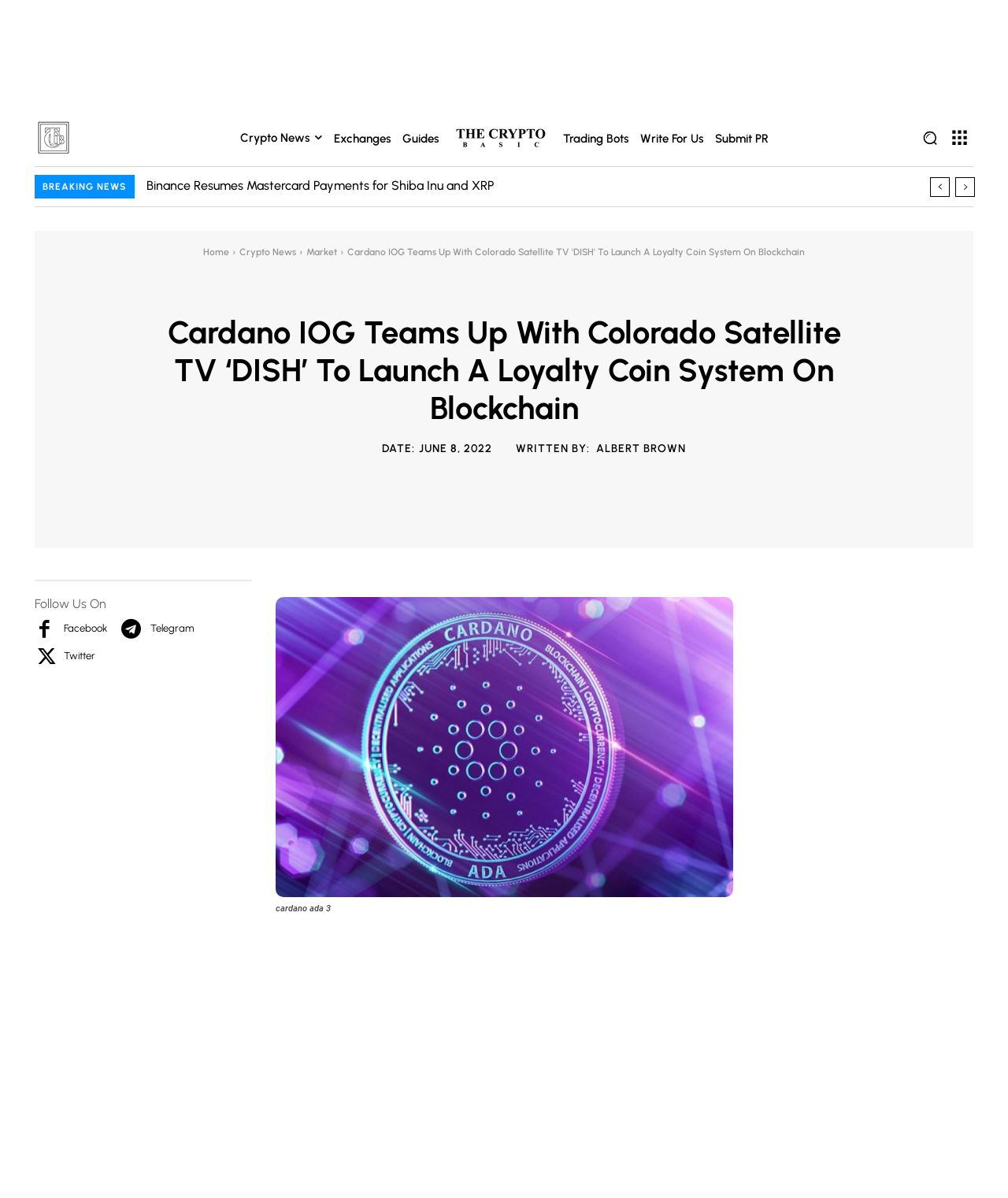Determine the bounding box coordinates for the area you should click to complete the following instruction: "Follow on Facebook".

[0.063, 0.518, 0.106, 0.531]